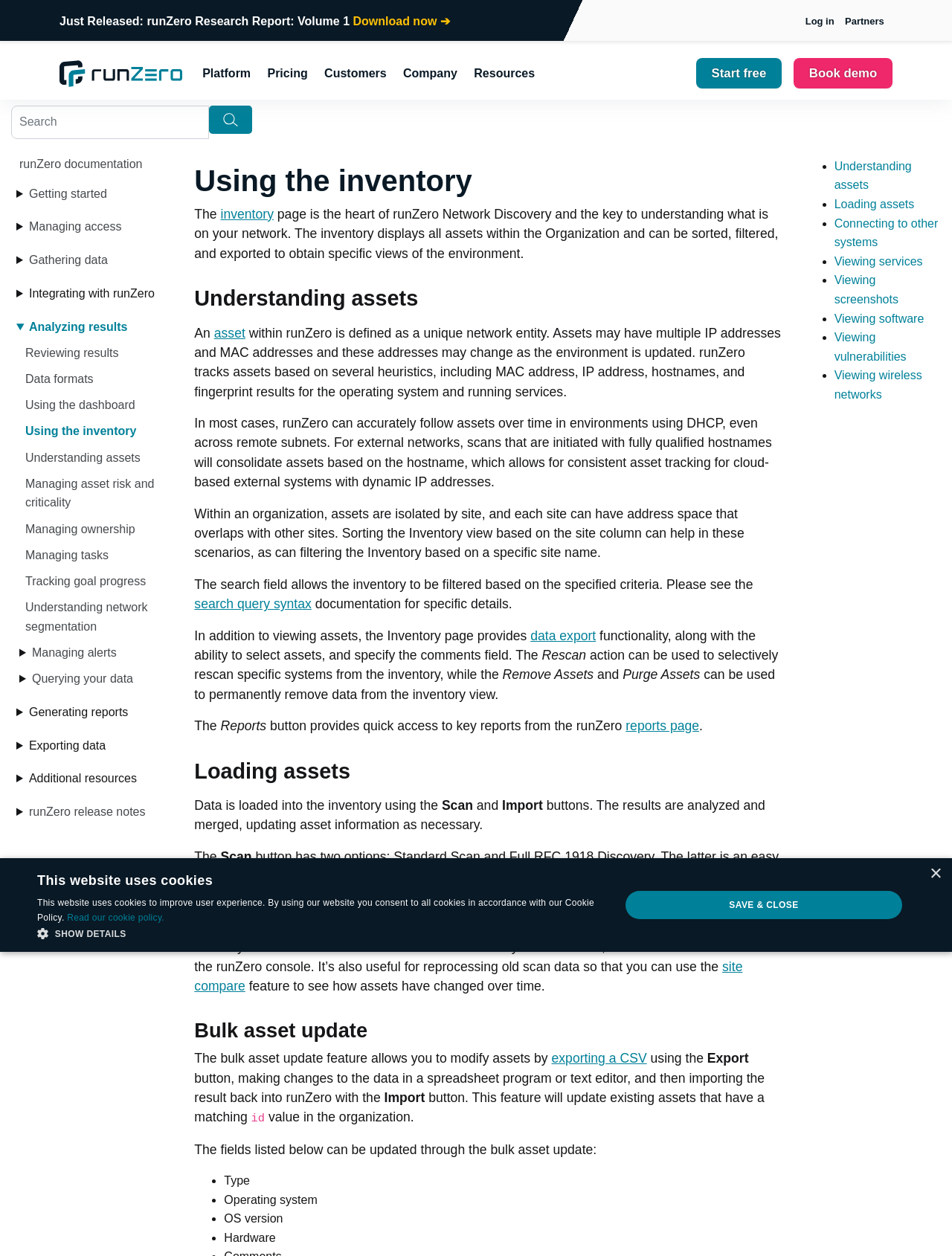Give an in-depth explanation of the webpage layout and content.

The webpage appears to be a documentation or tutorial page for a network discovery tool called runZero. At the top of the page, there is a navigation menu with links to various sections, including "Platform", "Pricing", "Customers", and "Resources". Below this menu, there is a search box and a toggle search button.

On the left side of the page, there is a documentation navigation menu with links to different topics, including "Getting started", "Managing access", "Gathering data", and "Analyzing results". This menu is organized in a hierarchical structure, with subtopics nested under each main topic.

The main content of the page is divided into two sections. The first section has a heading "Using the inventory" and provides an introduction to the inventory page, which is described as the heart of runZero Network Discovery. The text explains that the inventory page displays all assets within an organization and can be sorted, filtered, and exported to obtain specific views of the environment.

The second section appears to be a table of contents, with links to various topics related to using the inventory page. These topics include "Understanding assets", "Loading assets", "Connecting to other systems", and "Viewing services", among others. Each topic is represented by a bullet point, and the links are organized in a vertical list.

At the top right corner of the page, there are links to "Just Released: runZero Research Report: Volume 1 Download now" and "Log in", as well as a navigation menu with links to "Partners" and "runZero". There is also a "Start free" and "Book demo" button at the bottom right corner of the page.